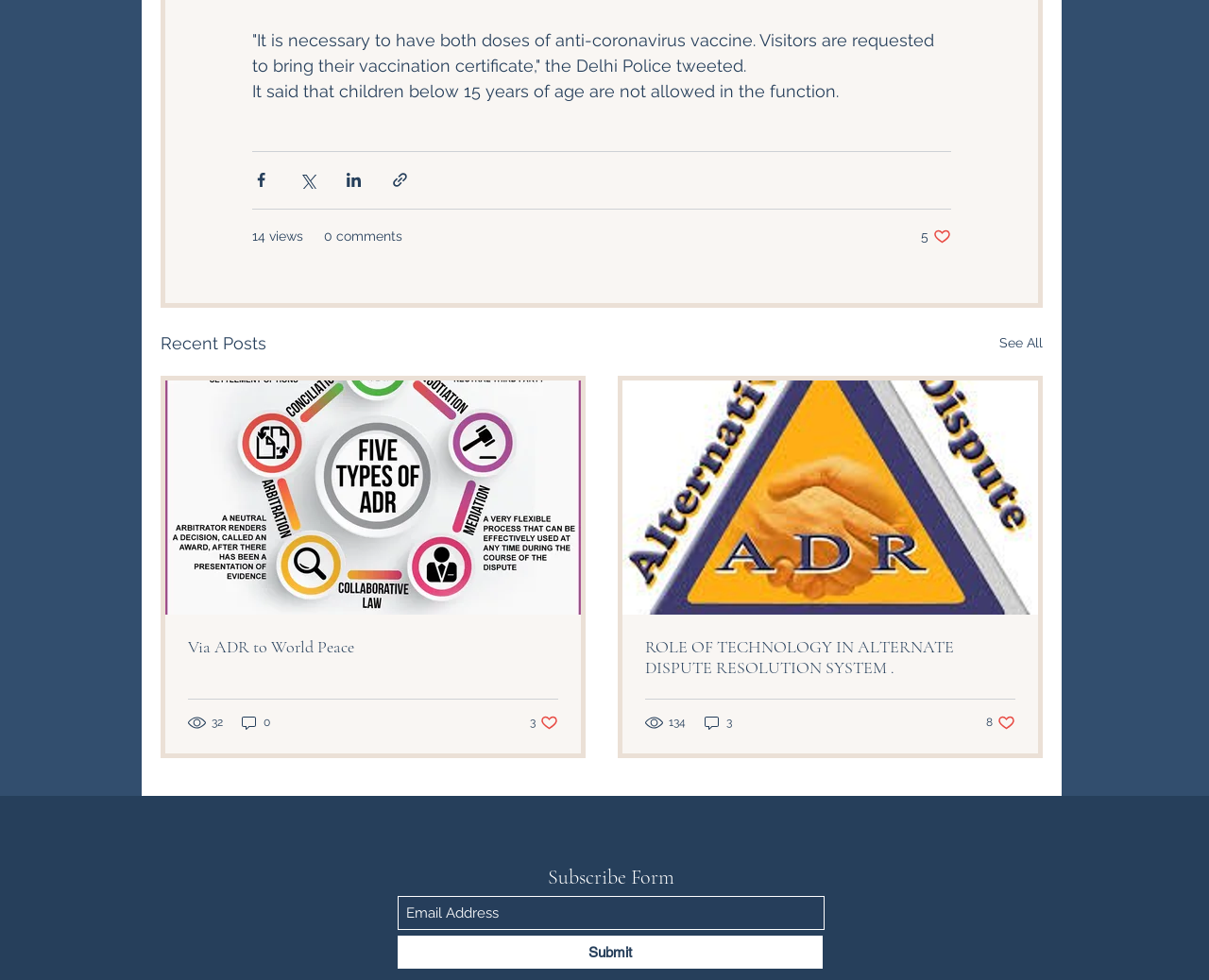Highlight the bounding box coordinates of the element you need to click to perform the following instruction: "Submit email address."

[0.329, 0.955, 0.68, 0.989]